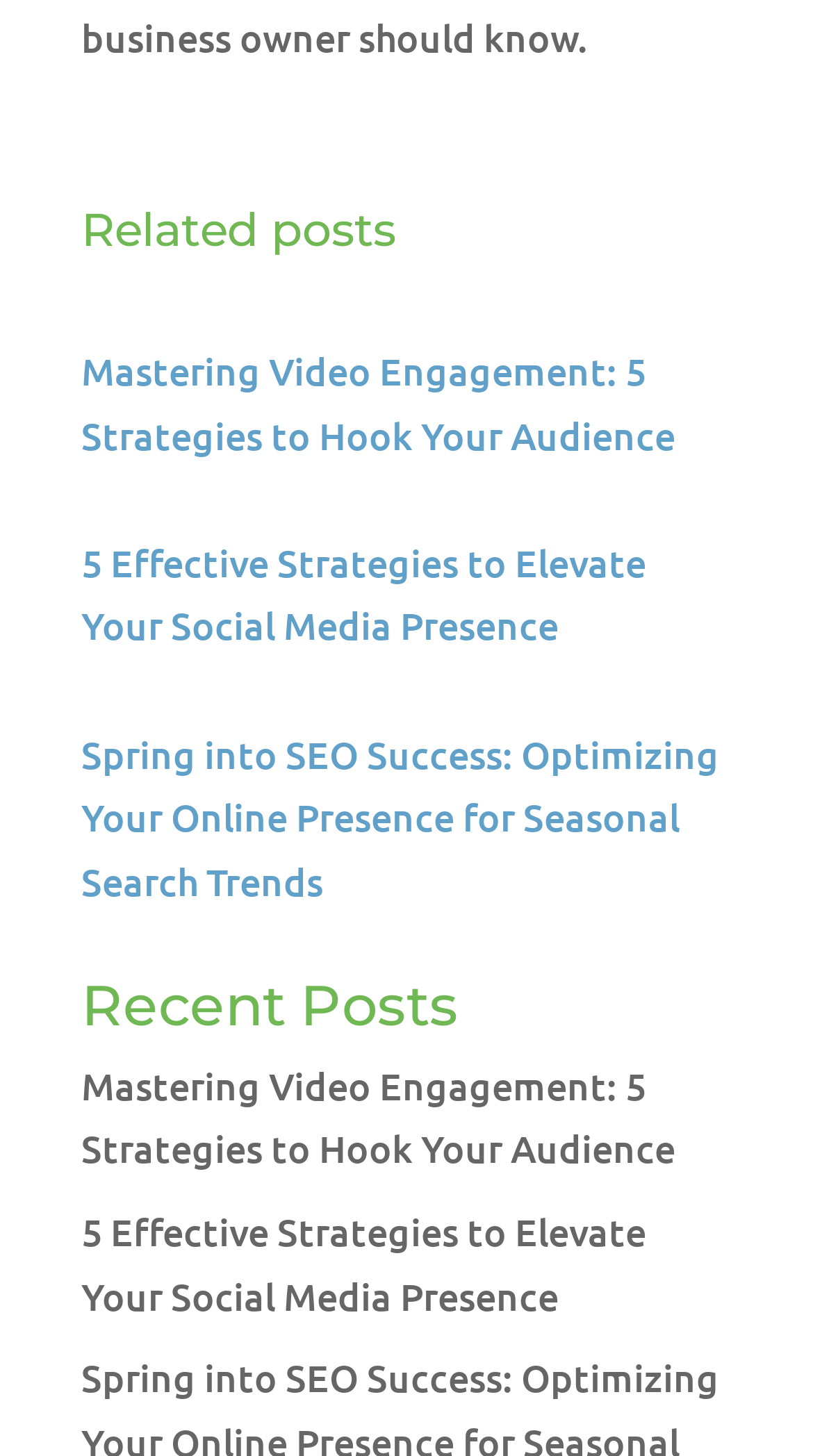With reference to the screenshot, provide a detailed response to the question below:
How many sections are there on this webpage?

I identified two sections on this webpage: 'Related posts' and 'Recent Posts', which are separated by headings.